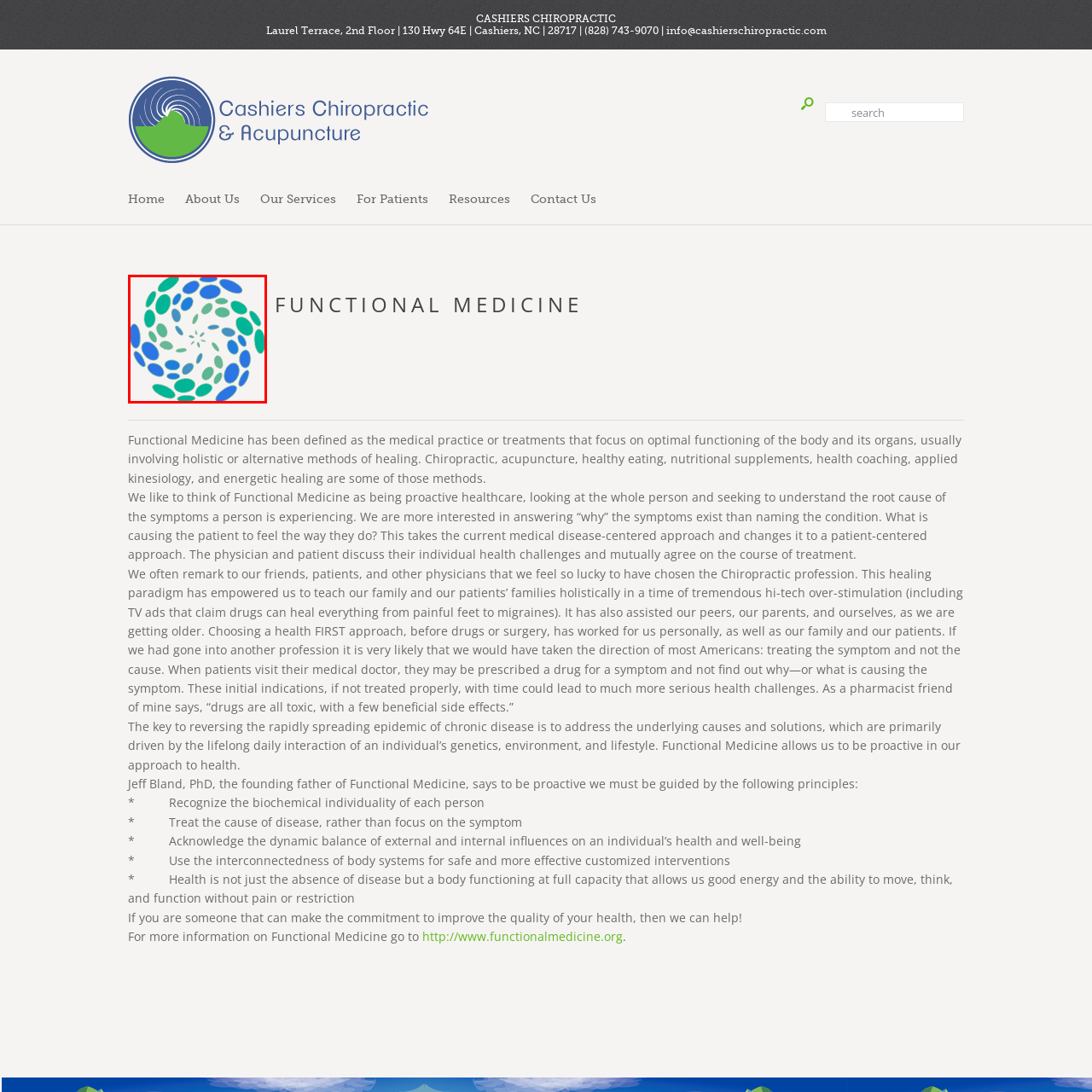What does the logo symbolize? Check the image surrounded by the red bounding box and reply with a single word or a short phrase.

Interconnectedness of health and wellness